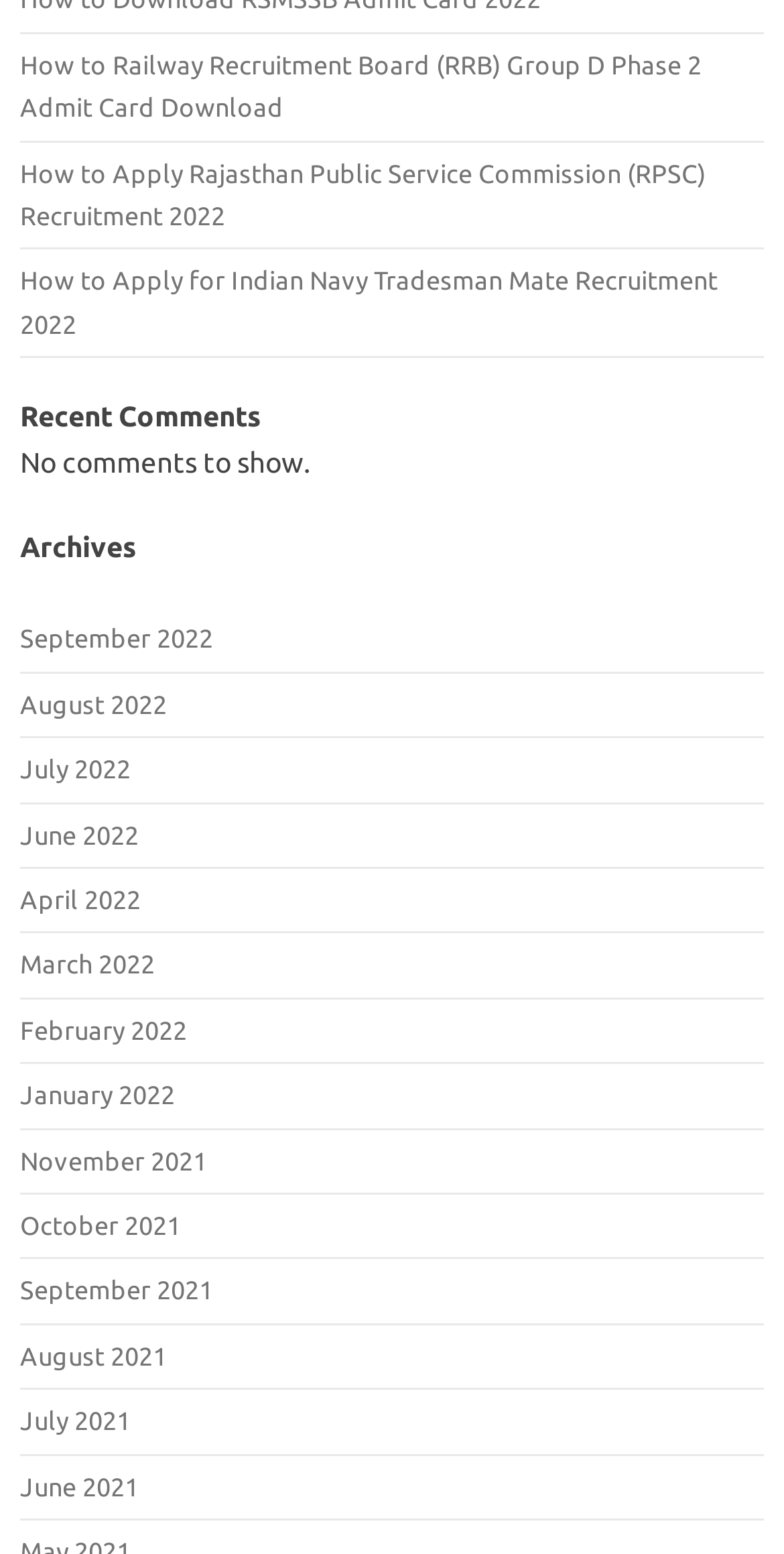Using the webpage screenshot and the element description Search, determine the bounding box coordinates. Specify the coordinates in the format (top-left x, top-left y, bottom-right x, bottom-right y) with values ranging from 0 to 1.

None